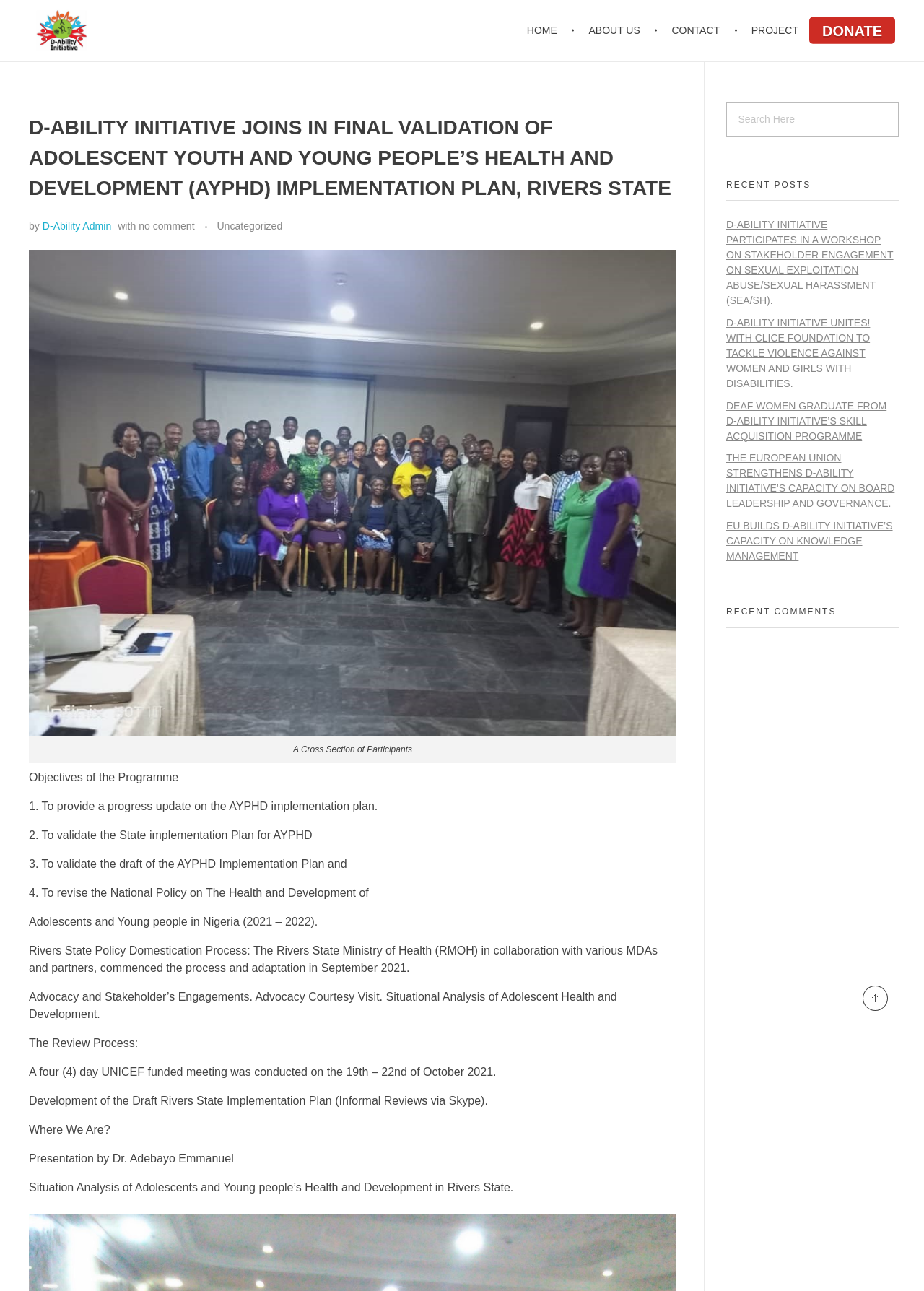Your task is to find and give the main heading text of the webpage.

D-ABILITY INITIATIVE JOINS IN FINAL VALIDATION OF ADOLESCENT YOUTH AND YOUNG PEOPLE’S HEALTH AND DEVELOPMENT (AYPHD) IMPLEMENTATION PLAN, RIVERS STATE